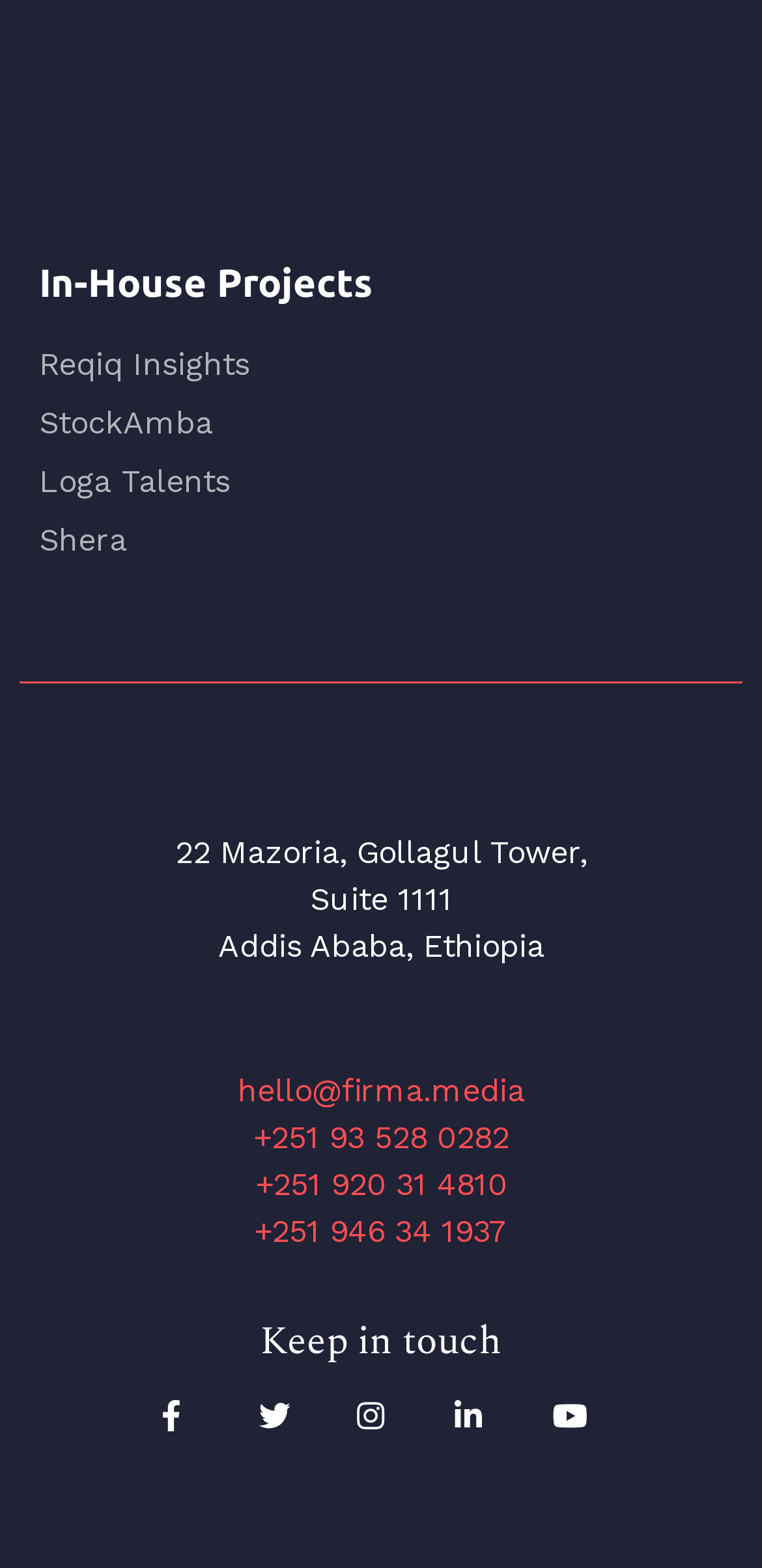Identify the bounding box of the HTML element described as: "hello@firma.media".

[0.312, 0.683, 0.688, 0.707]